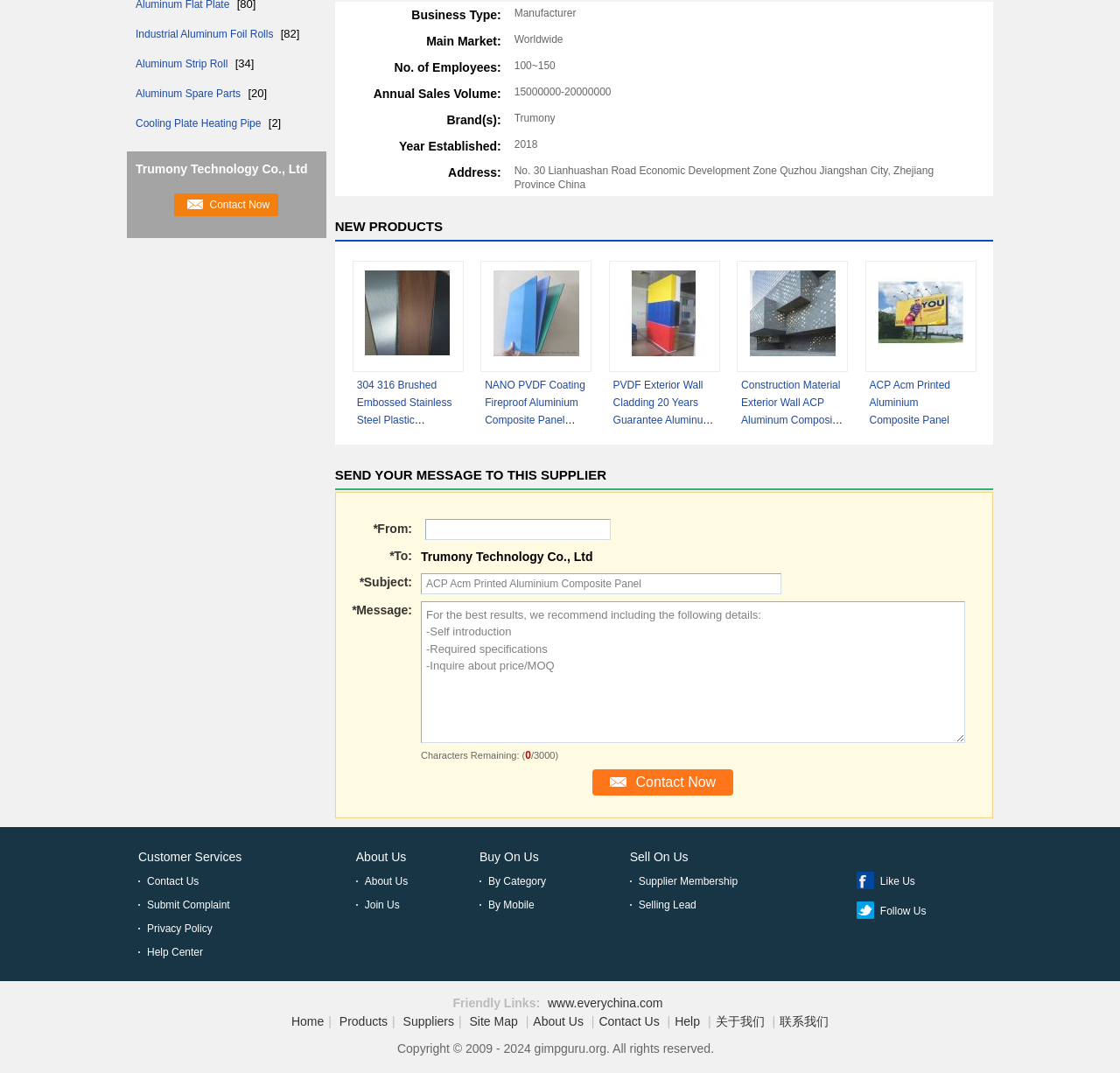Identify the bounding box for the element characterized by the following description: "联系我们".

[0.696, 0.945, 0.74, 0.958]